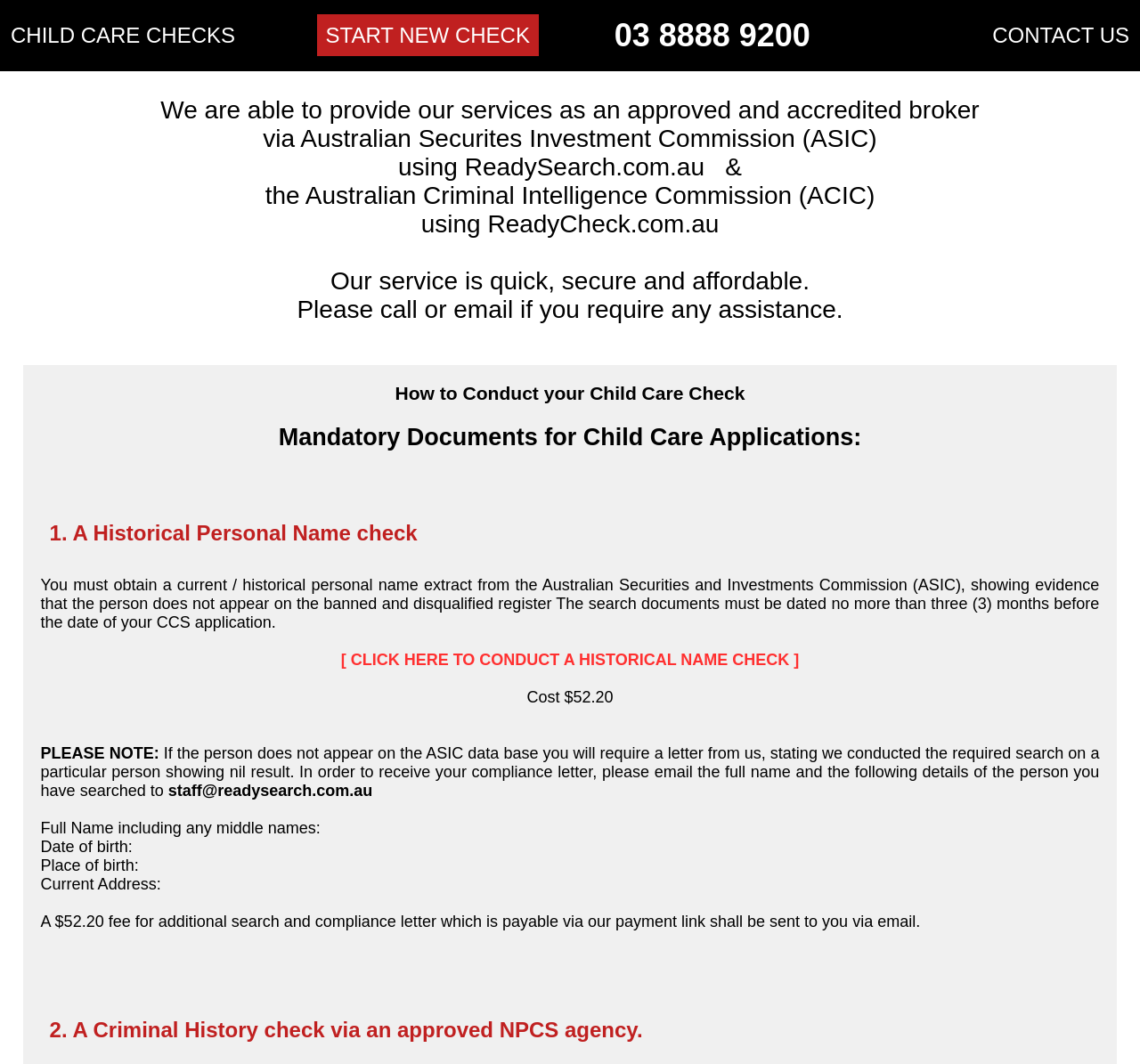Create an elaborate caption for the webpage.

The webpage is about ReadyChildCare.com.au, a service that provides child care checks. At the top, there is a navigation bar with four links: "CHILD CARE CHECKS", "START NEW CHECK", a phone number "03 8888 9200", and "CONTACT US". 

Below the navigation bar, there is a brief introduction to the service, stating that it is an approved and accredited broker that provides services via Australian Securities Investment Commission (ASIC) and the Australian Criminal Intelligence Commission (ACIC).

The main content of the webpage is divided into sections. The first section explains the service, stating that it is quick, secure, and affordable. There is also a note that users can call or email for assistance.

The next section is titled "How to Conduct your Child Care Check" and provides a step-by-step guide. The first step is to conduct a historical personal name check, which requires obtaining a current or historical personal name extract from ASIC. There is a link to conduct the check, and the cost is $52.20. 

Additionally, there is a note that if the person does not appear on the ASIC database, a letter from the service is required, stating that the required search was conducted with nil results. To receive this letter, users need to email the full name and details of the person searched to a specific email address.

The webpage also mentions that a criminal history check via an approved NPCS agency is required, but the details of this step are not fully explained on this page.